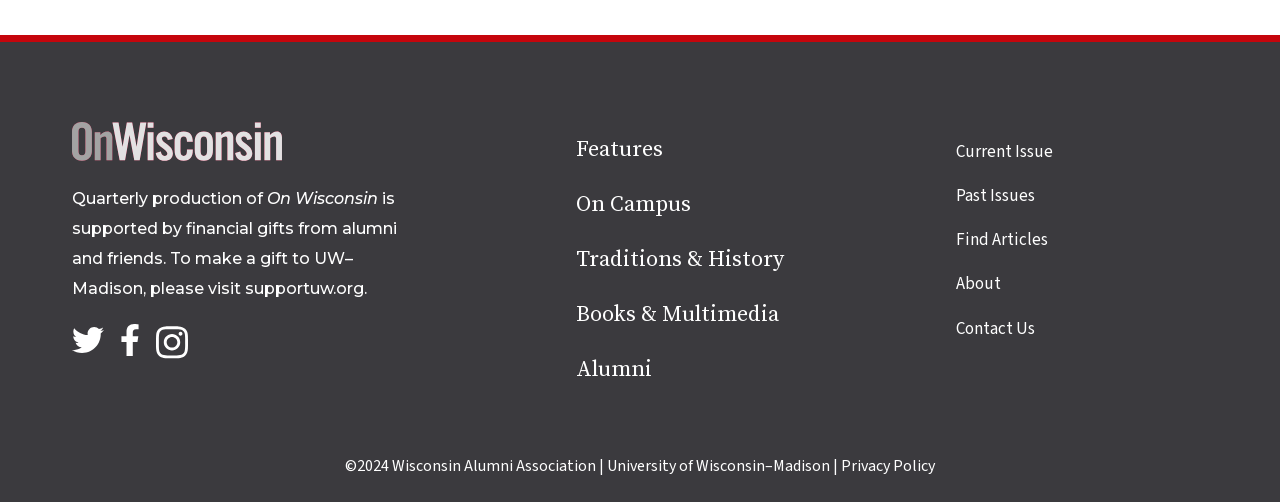What are the categories of stories available?
Refer to the image and answer the question using a single word or phrase.

Features, On Campus, Traditions & History, Books & Multimedia, Alumni